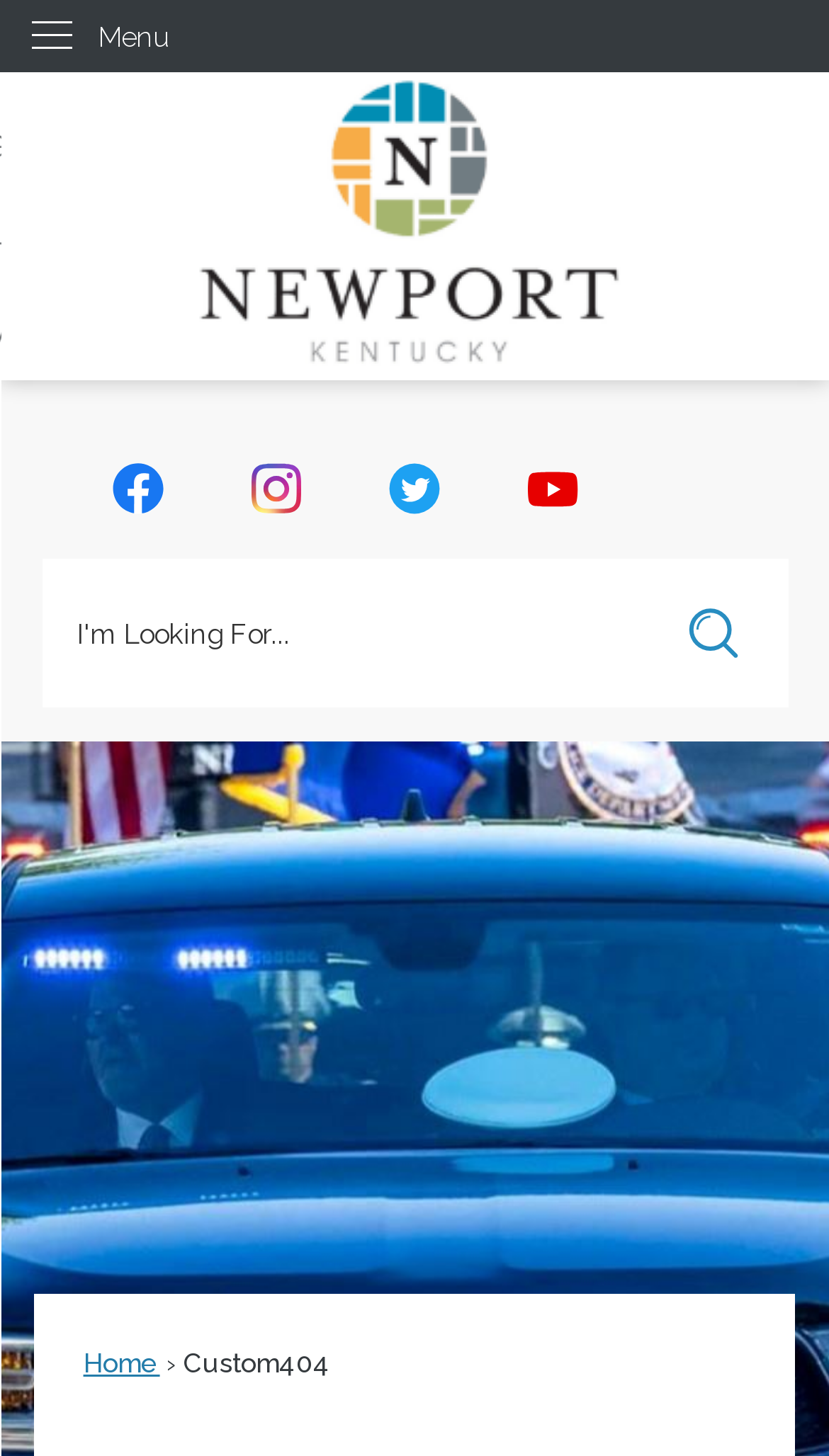Please determine the bounding box coordinates of the element to click in order to execute the following instruction: "Go home". The coordinates should be four float numbers between 0 and 1, specified as [left, top, right, bottom].

[0.1, 0.925, 0.193, 0.947]